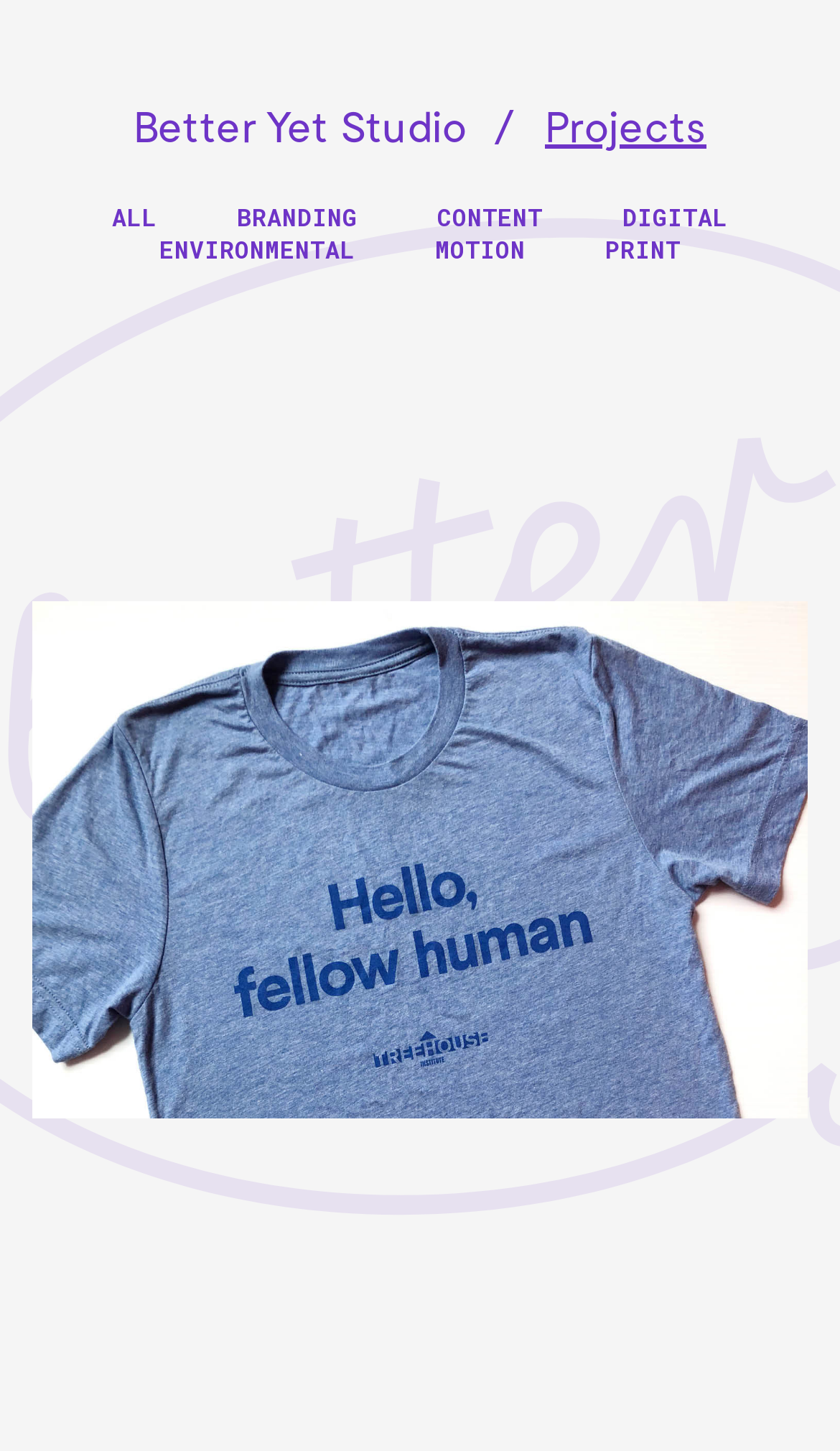Please respond to the question using a single word or phrase:
What is the last link on the top right?

PRINT